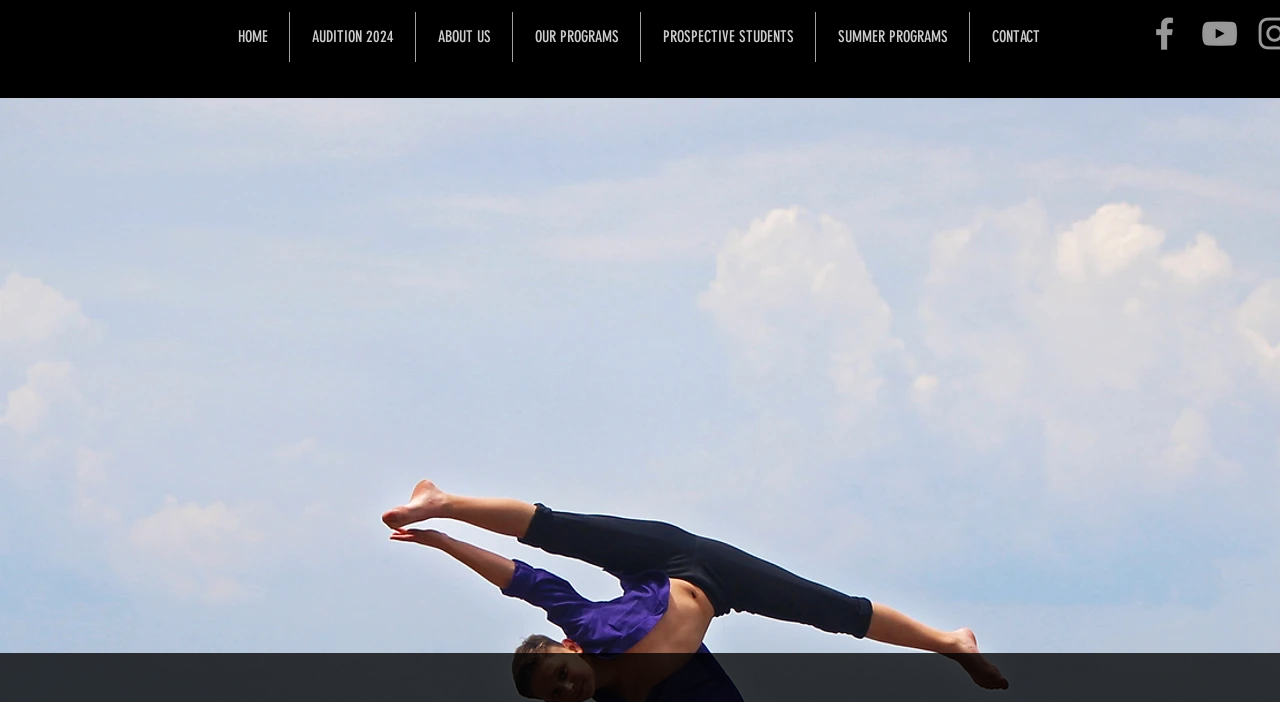Utilize the details in the image to give a detailed response to the question: What is the second link in the navigation menu?

By examining the navigation menu, I can see that the second link is 'AUDITION 2024', which is represented by the link element with the text 'AUDITION 2024'.